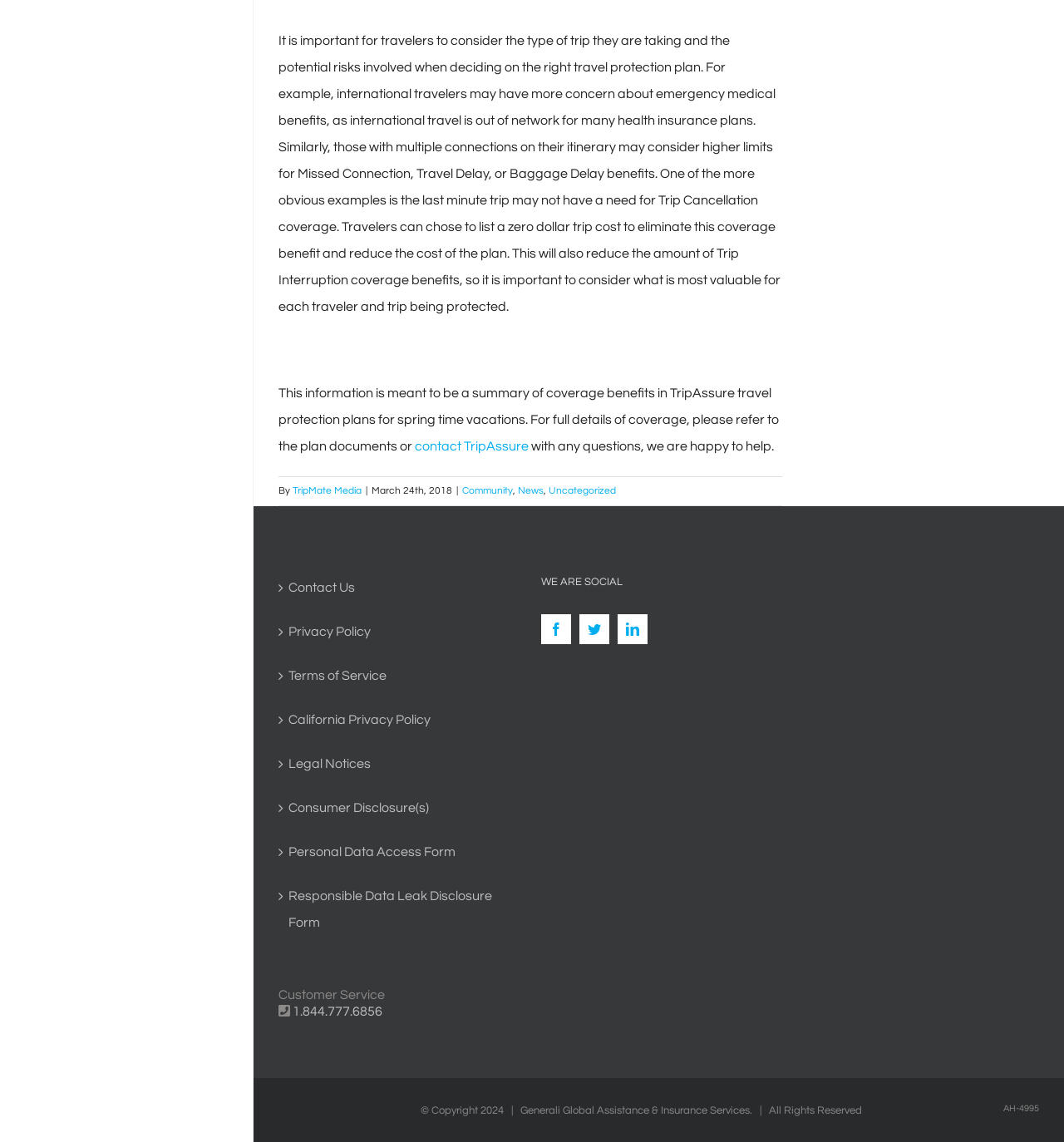Using the given description, provide the bounding box coordinates formatted as (top-left x, top-left y, bottom-right x, bottom-right y), with all values being floating point numbers between 0 and 1. Description: Uncategorized

[0.516, 0.425, 0.579, 0.434]